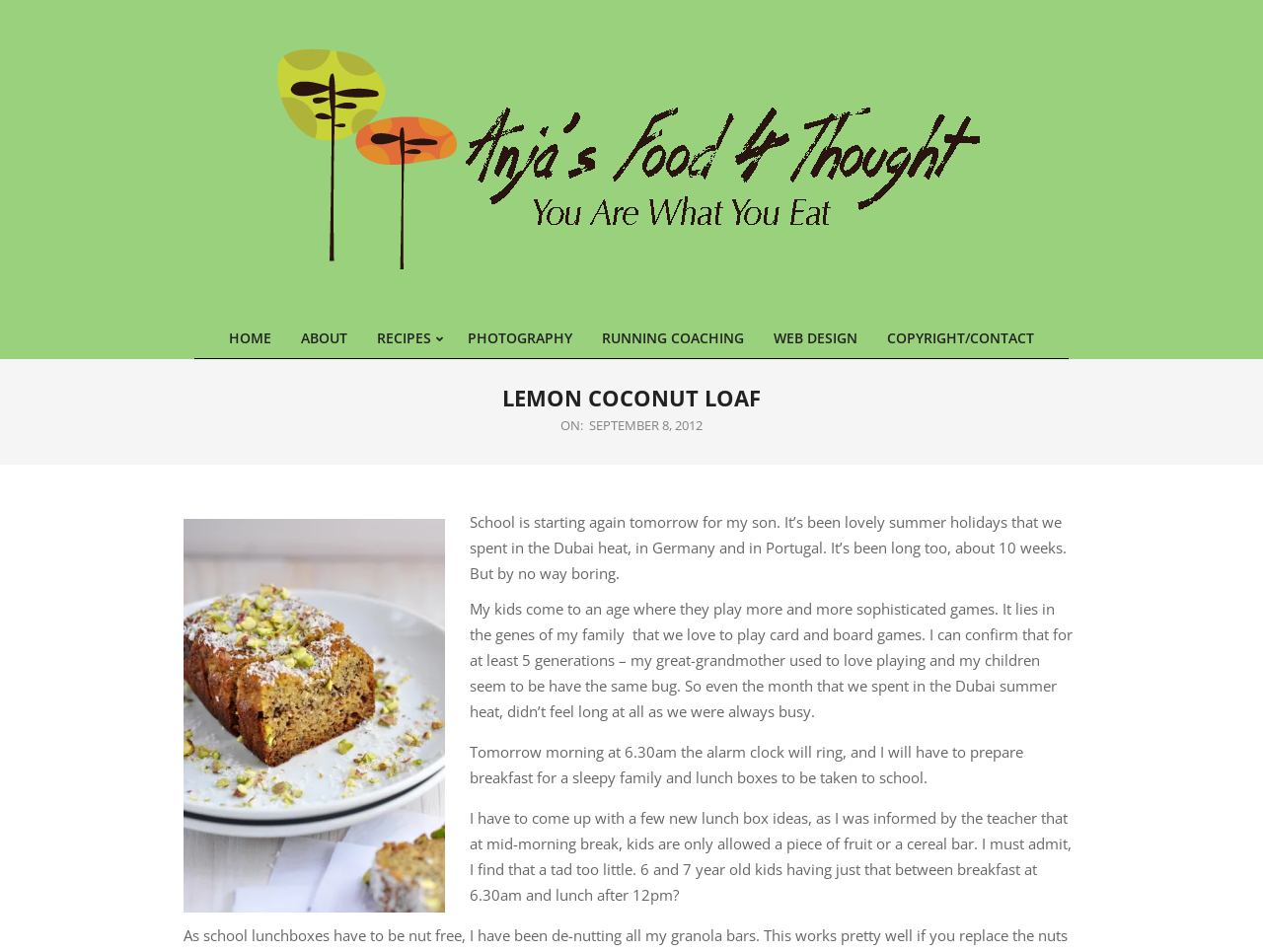Can you give a detailed response to the following question using the information from the image? What is allowed during mid-morning break at school?

The author mentions that 'at mid-morning break, kids are only allowed a piece of fruit or a cereal bar' which indicates what is allowed during this time.